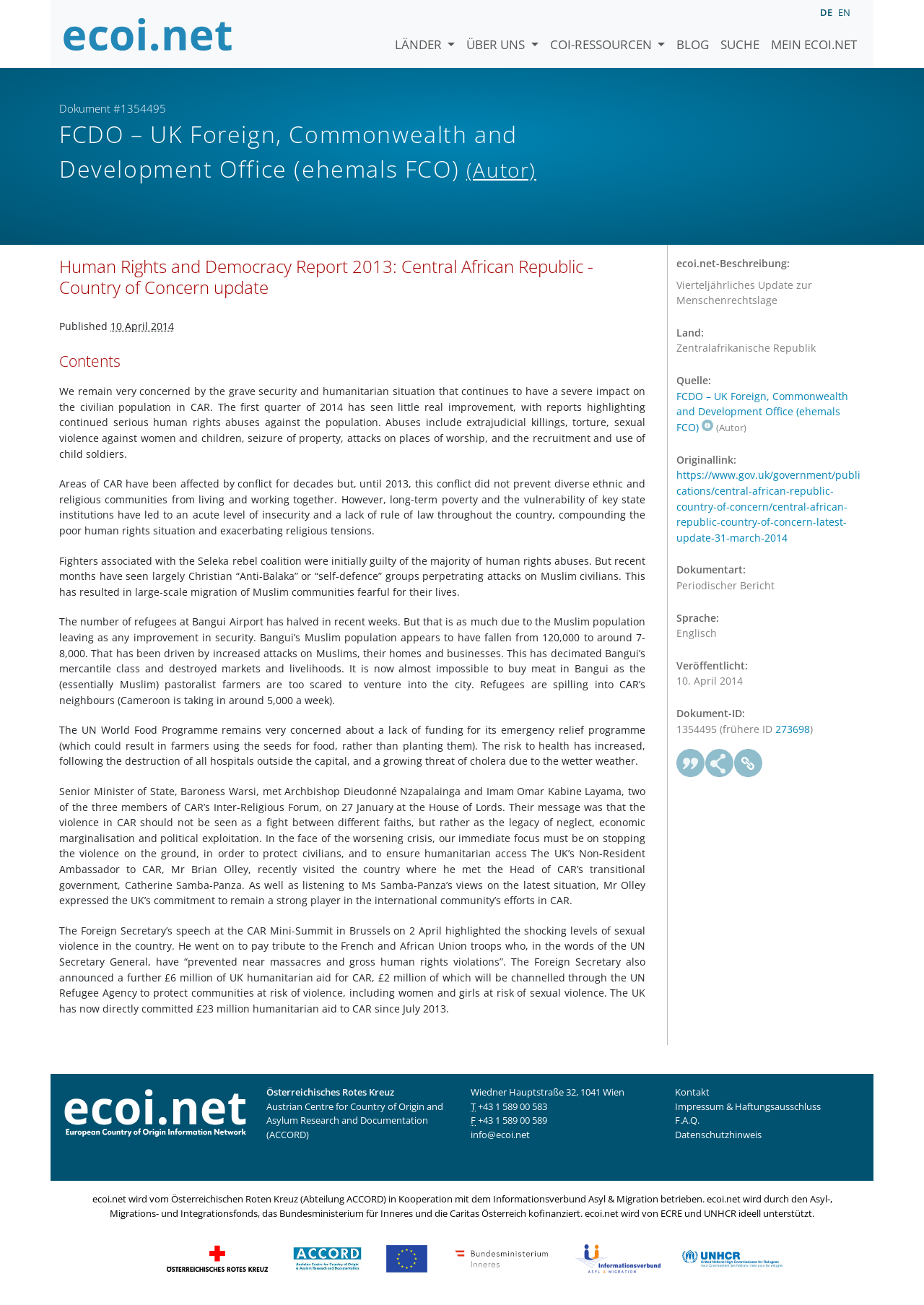Who is the author of the report?
Provide a detailed answer to the question, using the image to inform your response.

The author of the report is mentioned in the description list detail element with the text 'FCDO – UK Foreign, Commonwealth and Development Office (ehemals FCO)'.